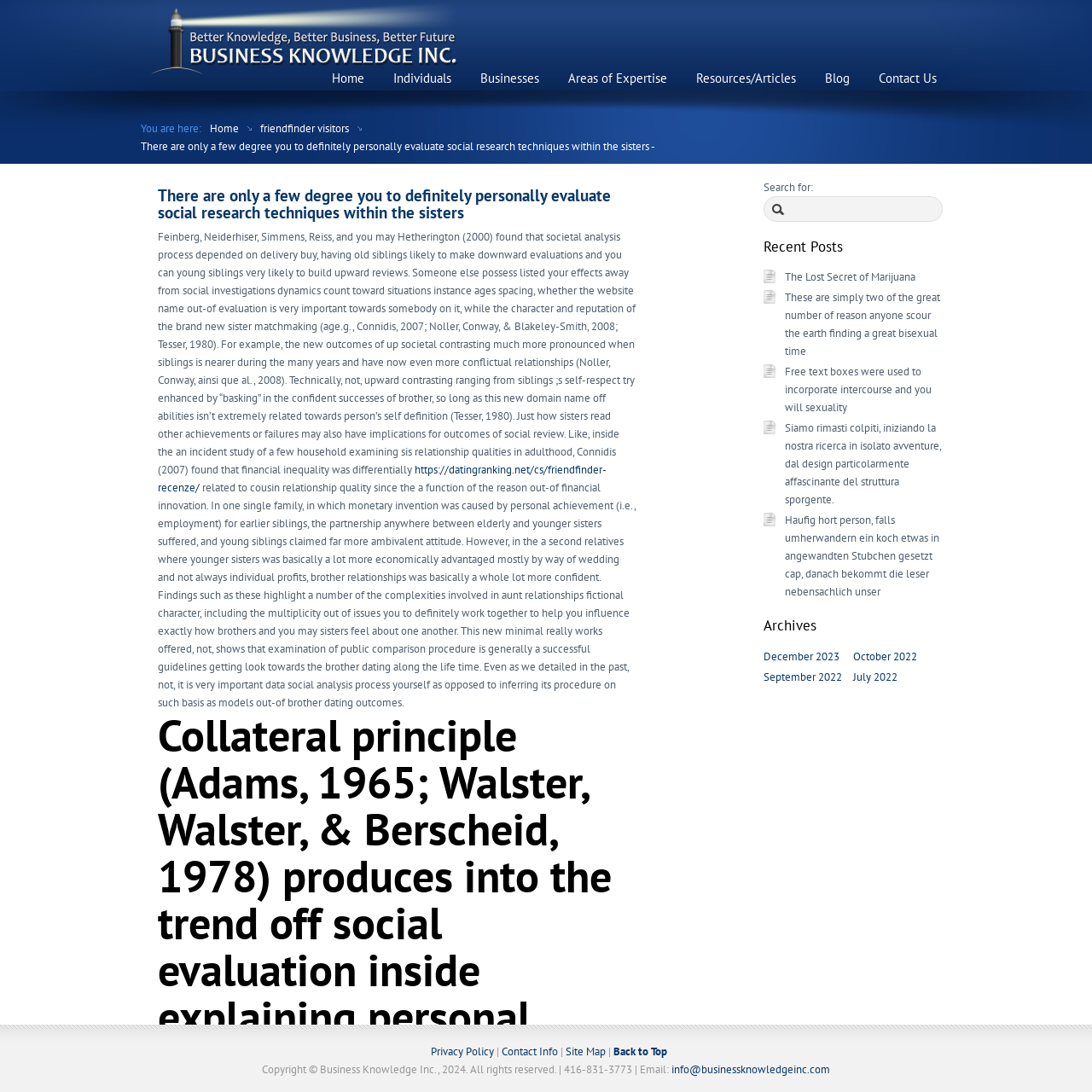What is the website about?
Please provide a comprehensive answer to the question based on the webpage screenshot.

Based on the meta description and the content of the webpage, it appears that the website is related to business knowledge, possibly providing information or resources on business-related topics.